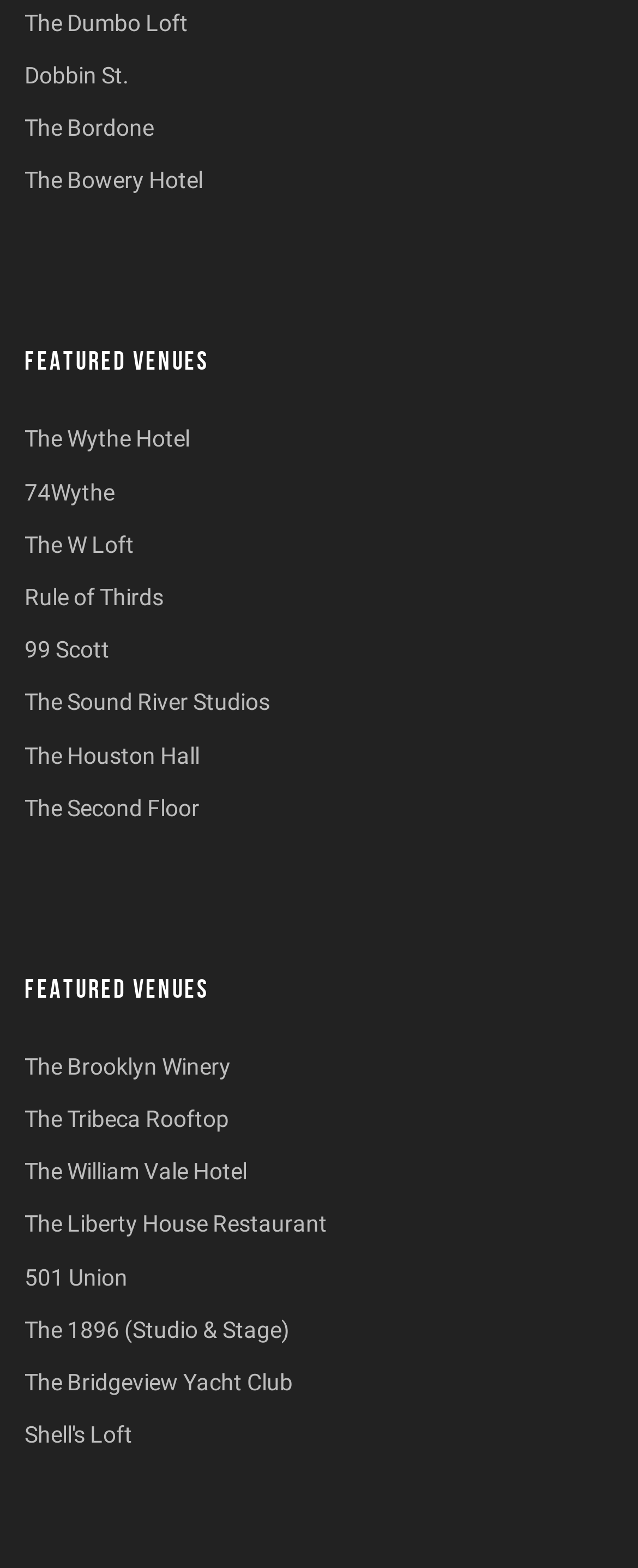Indicate the bounding box coordinates of the element that needs to be clicked to satisfy the following instruction: "visit The Dumbo Loft". The coordinates should be four float numbers between 0 and 1, i.e., [left, top, right, bottom].

[0.038, 0.006, 0.295, 0.023]